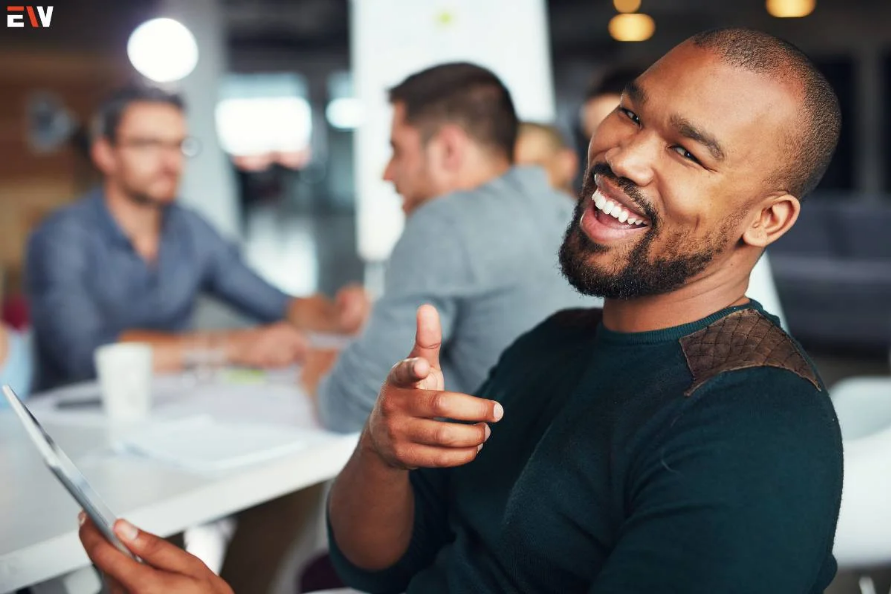Detail all significant aspects of the image you see.

The image features a confident man sitting at a collaborative workspace, smiling and playfully pointing towards the camera with his right hand. He has a well-groomed beard and a stylish haircut, wearing a black sweater with a unique leather patch on the shoulder that adds a touch of flair to his casual look. In the background, a group of professionals can be seen engaged in a brainstorming session, with paperwork and a coffee cup on the table, creating an atmosphere of teamwork and innovation. The man’s cheerful demeanor and the collaborative environment convey a sense of positivity and dynamic engagement, embodying the essence of modern product development strategies where teamwork and creativity thrive.